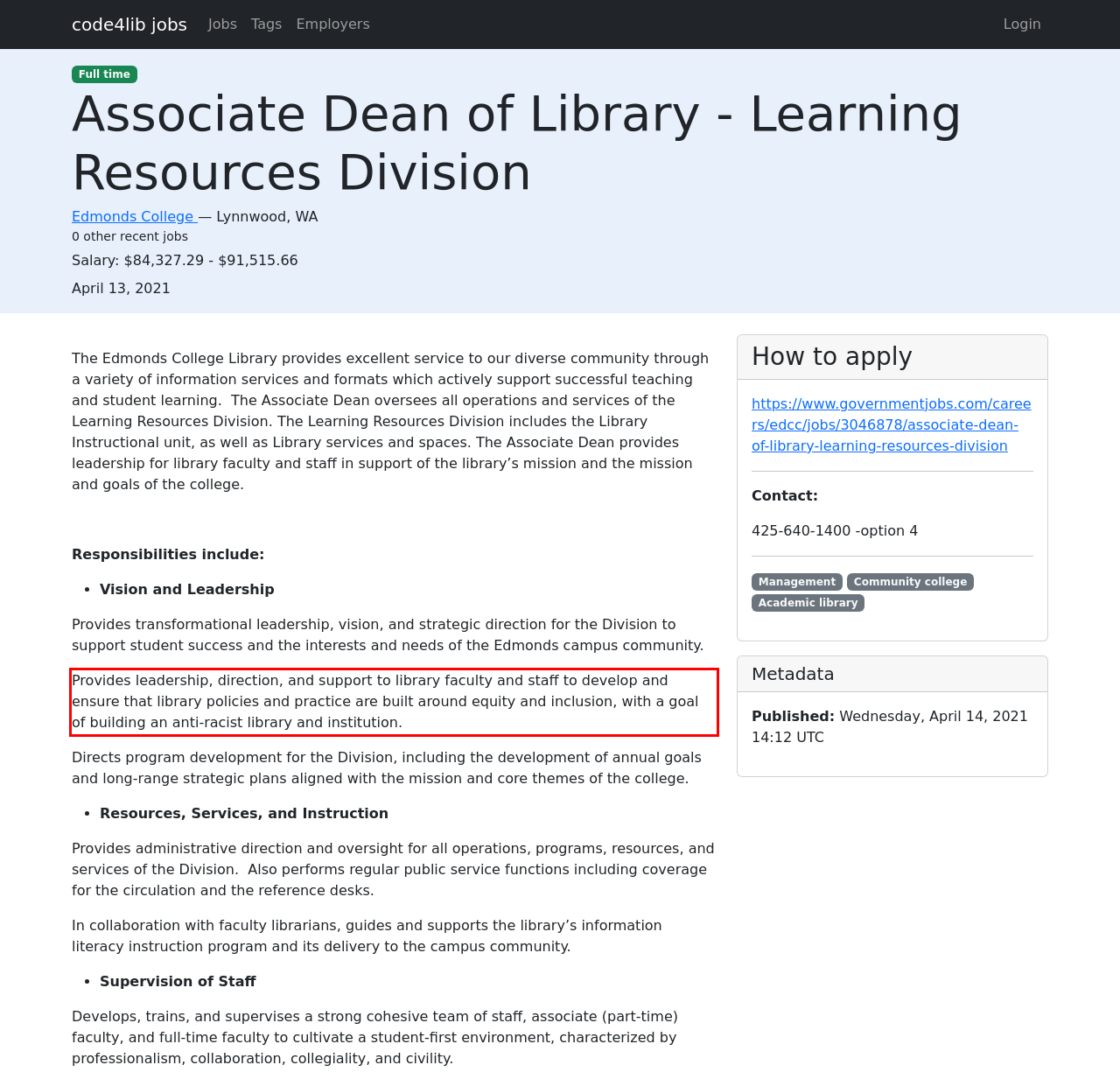Please extract the text content from the UI element enclosed by the red rectangle in the screenshot.

Provides leadership, direction, and support to library faculty and staff to develop and ensure that library policies and practice are built around equity and inclusion, with a goal of building an anti-racist library and institution.